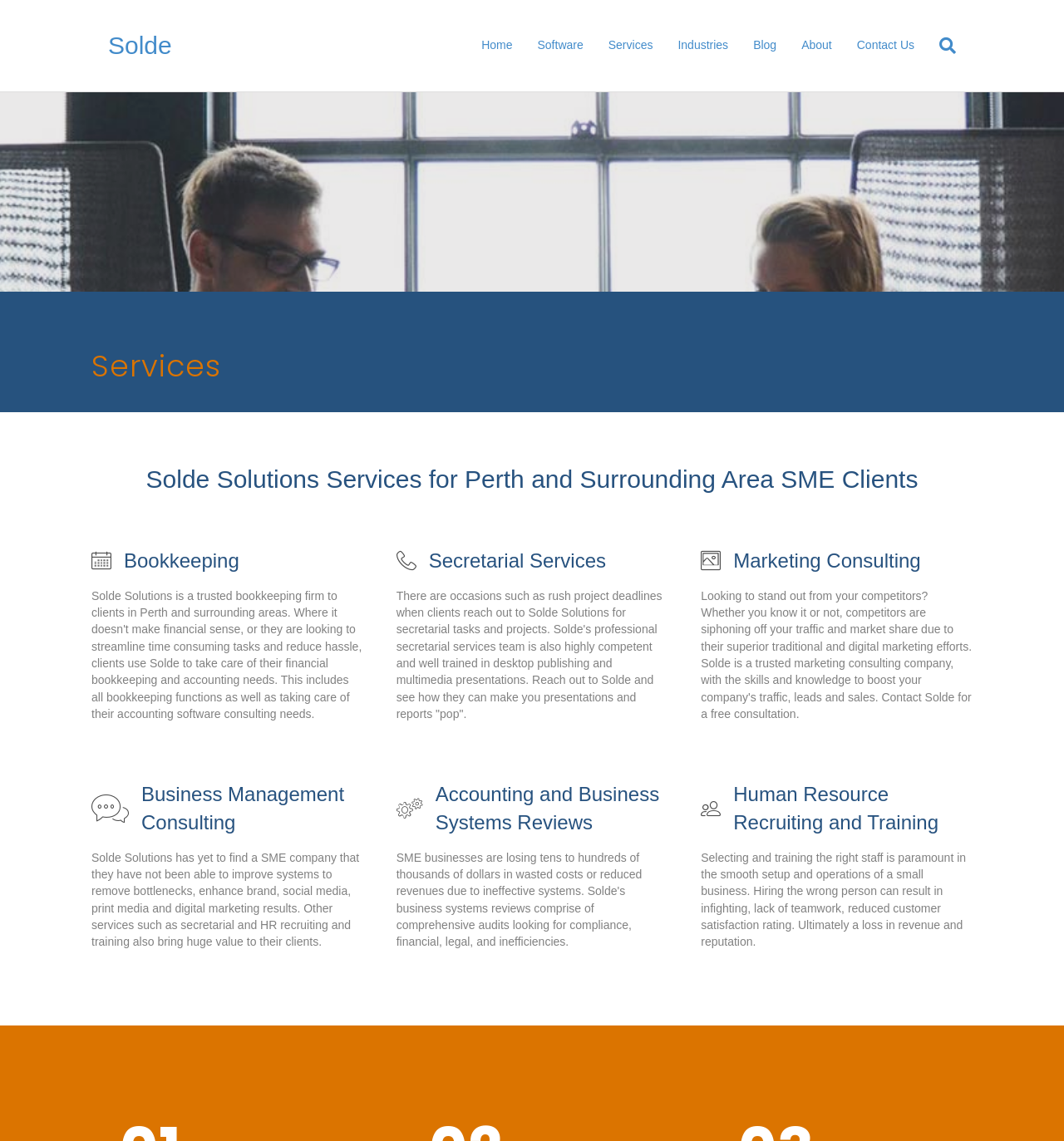Reply to the question below using a single word or brief phrase:
What is the benefit of Solde's business management consulting?

Improving systems and enhancing brand